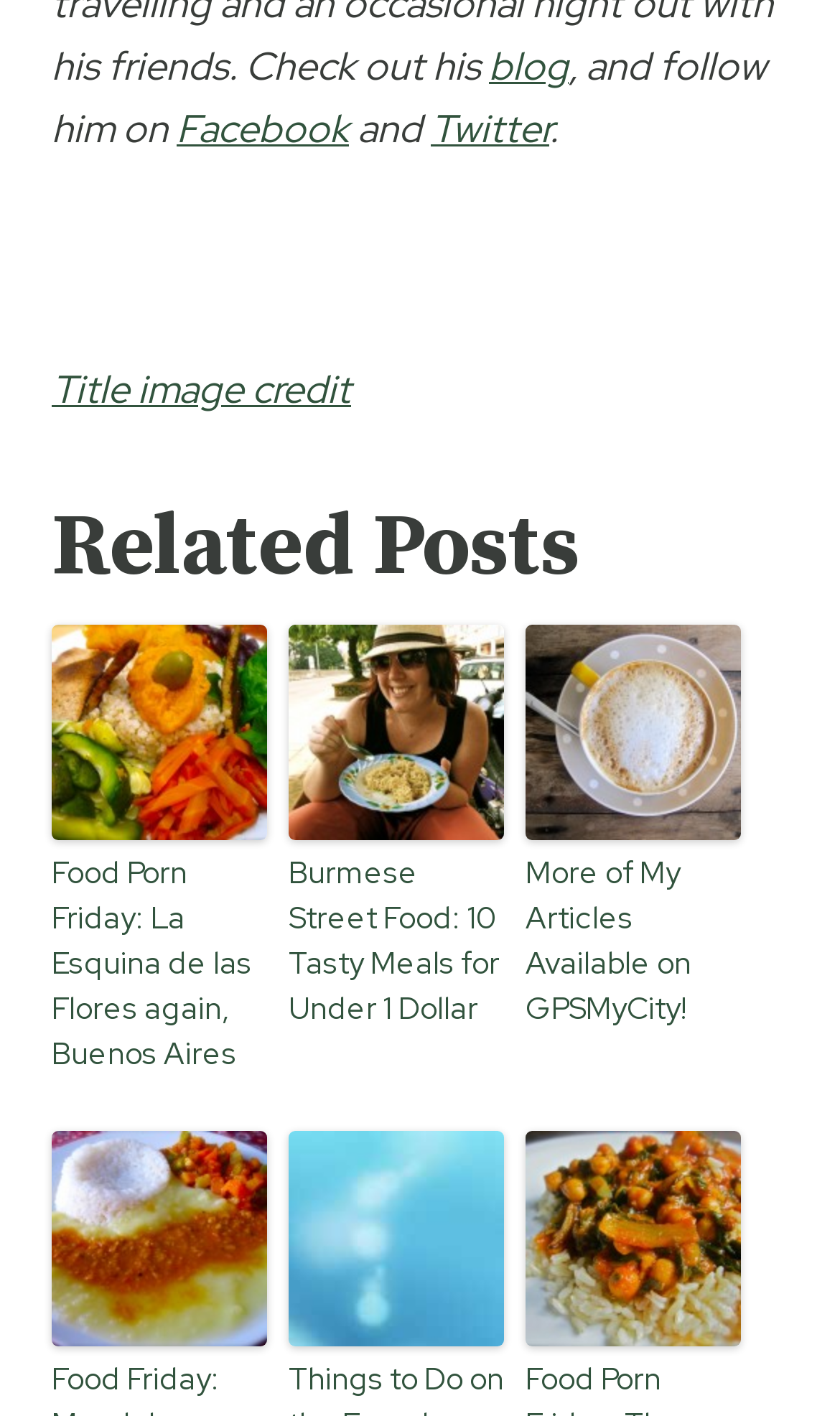Identify the bounding box coordinates of the element to click to follow this instruction: 'visit the blog'. Ensure the coordinates are four float values between 0 and 1, provided as [left, top, right, bottom].

[0.582, 0.028, 0.677, 0.063]